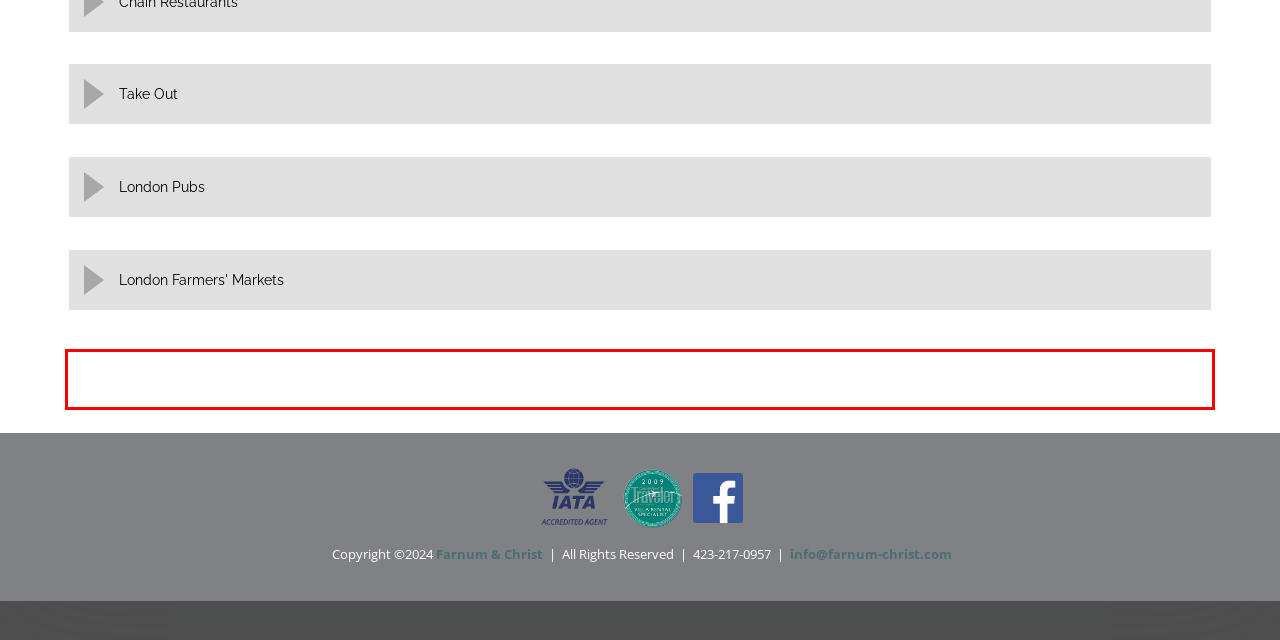Given a screenshot of a webpage containing a red bounding box, perform OCR on the text within this red bounding box and provide the text content.

Pizza Express/ Various Locations / www.pizzaexpress.com Really good pizza and salads. When you are at the point in the trip that Pizza is beckoning you will not be disappointed. All over London and they all look different.